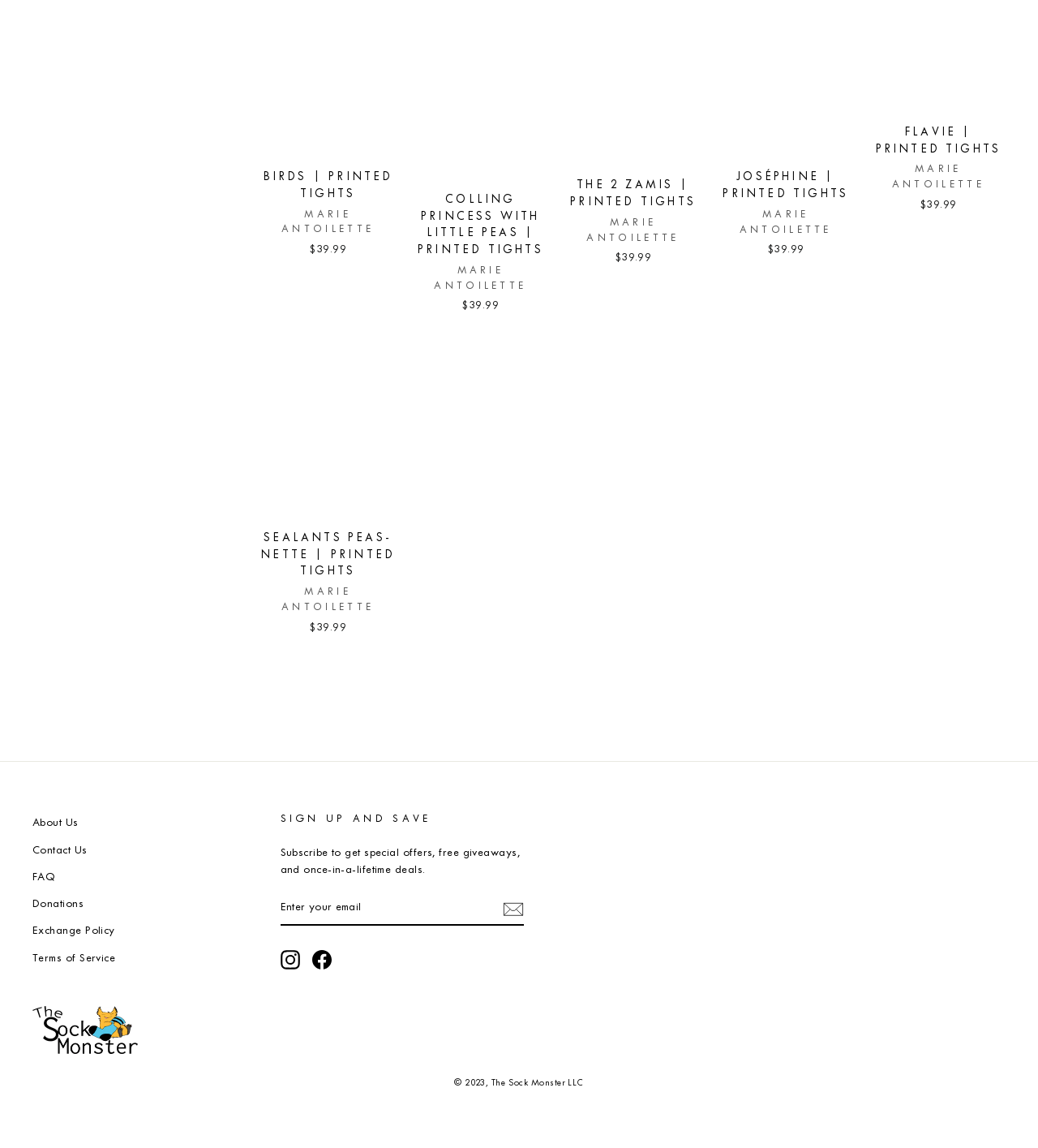What is the purpose of the textbox?
Based on the image content, provide your answer in one word or a short phrase.

Enter email